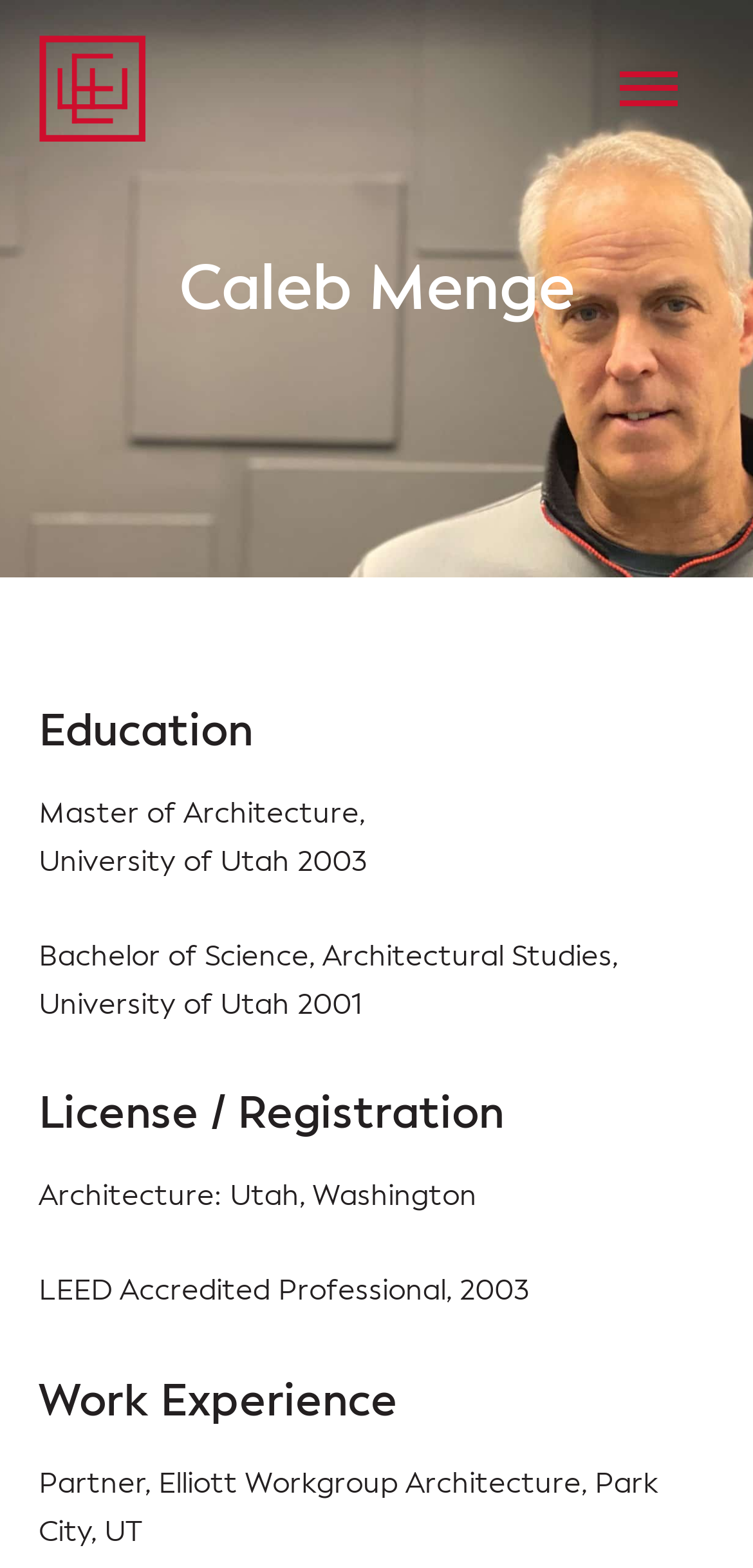Bounding box coordinates are specified in the format (top-left x, top-left y, bottom-right x, bottom-right y). All values are floating point numbers bounded between 0 and 1. Please provide the bounding box coordinate of the region this sentence describes: parent_node: Skip to content

[0.807, 0.041, 0.915, 0.073]